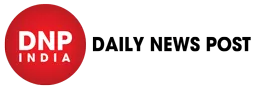Describe the important features and context of the image with as much detail as possible.

The image displays the logo of "DNP India," which is part of the header for a digital news platform. The logo features a vibrant red circle with the text "DAILY NEWS POST" prominently displayed in bold, black letters. This design element serves as a visual anchor for readers, reflecting the site's focus on delivering up-to-date news and information across various categories. The logo's modern aesthetic is indicative of a contemporary news outlet aiming to capture the attention of its audience while providing a clear identity for the brand.